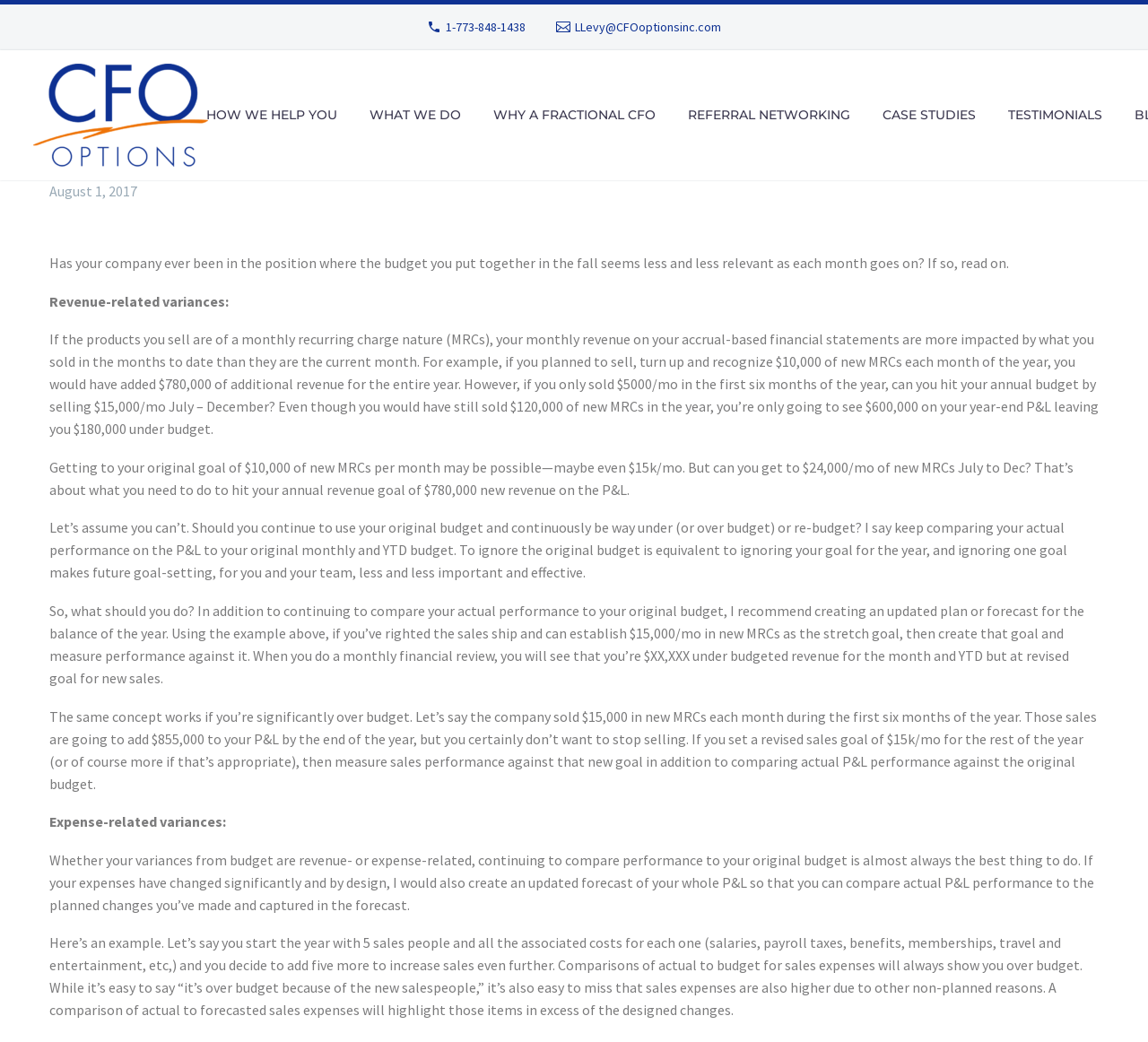Explain the webpage's layout and main content in detail.

The webpage is about budgeting and financial planning, specifically discussing the relevance of a company's budget throughout the year. At the top, there are two phone number and email links, followed by two images of the company logo, CFO Options Inc. Below these, there are six links to different sections of the website, including "HOW WE HELP YOU", "WHAT WE DO", and "CASE STUDIES".

The main content of the webpage is a long article discussing the importance of regularly reviewing and updating a company's budget. The article is divided into sections, with headings such as "Revenue-related variances" and "Expense-related variances". The text explains how a company's budget can become less relevant over time due to changes in revenue and expenses, and provides examples of how to adjust the budget to reflect these changes.

The article is written in a formal and informative tone, with a focus on providing practical advice and examples for companies to manage their finances effectively. There are no images or graphics within the article, but the text is well-structured and easy to follow. Overall, the webpage appears to be a resource for companies seeking guidance on budgeting and financial planning.